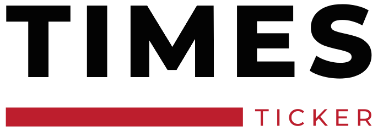Provide a brief response in the form of a single word or phrase:
What is the theme of the exhibition associated with the logo?

cultural fusion